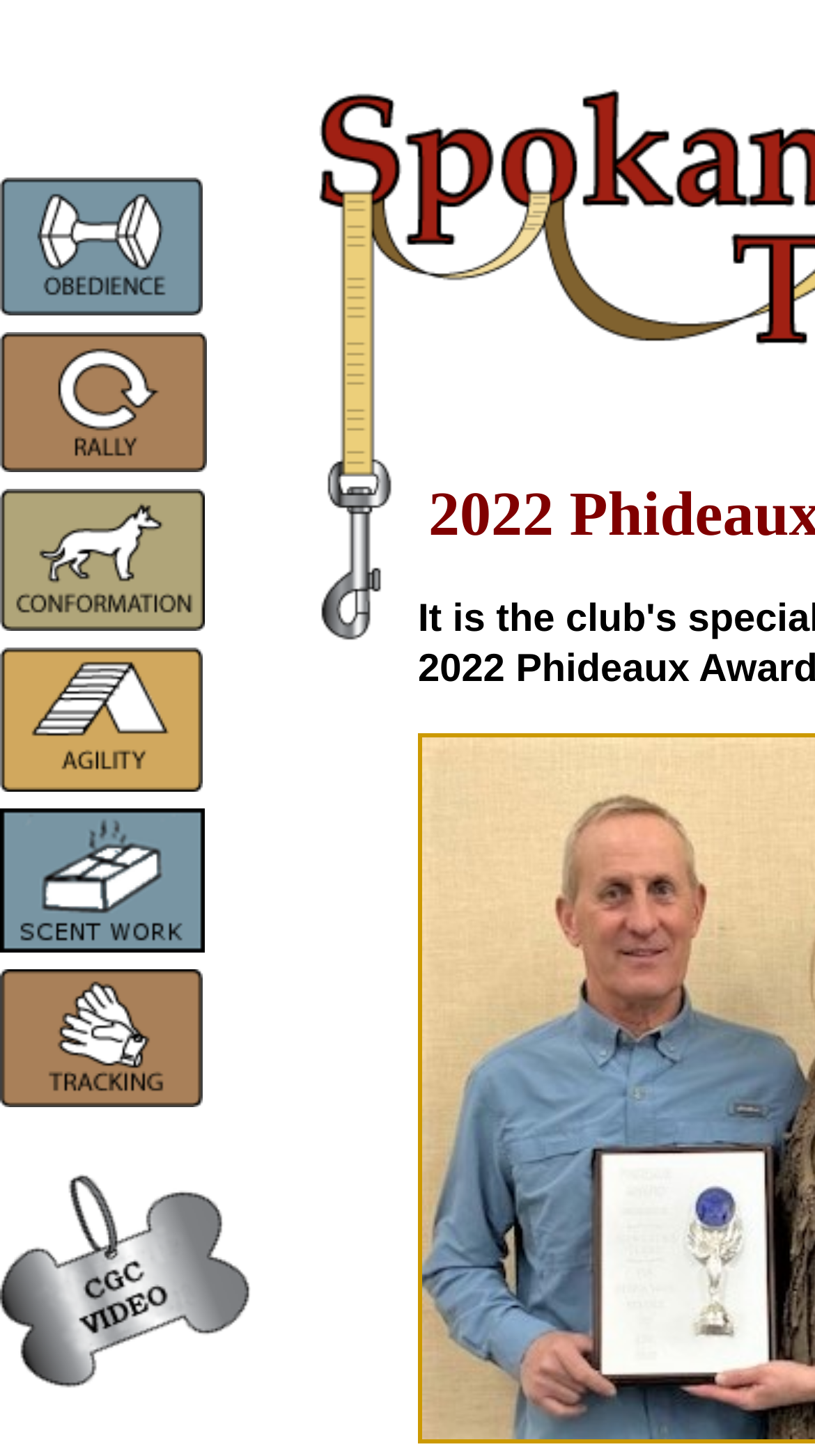Provide your answer to the question using just one word or phrase: What type of activities are listed on this webpage?

Dog training activities